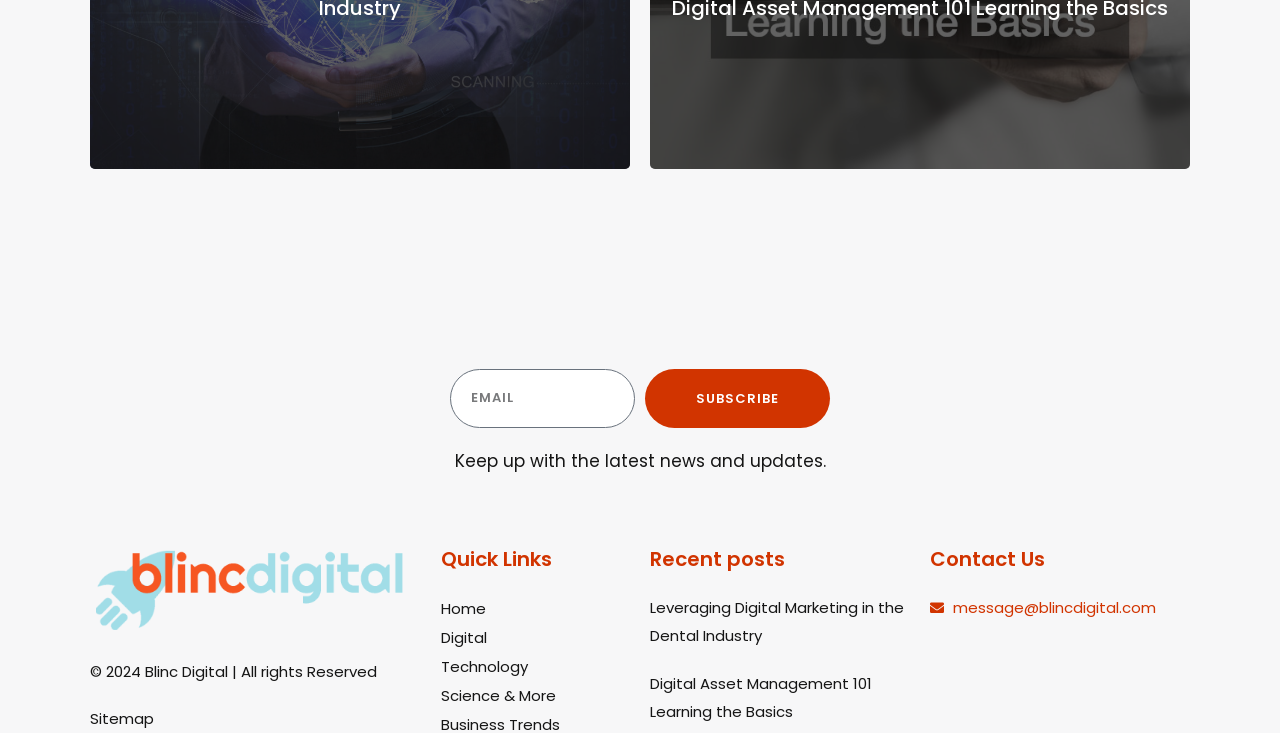Determine the bounding box coordinates for the region that must be clicked to execute the following instruction: "Read recent post about Digital Asset Management".

[0.508, 0.918, 0.681, 0.985]